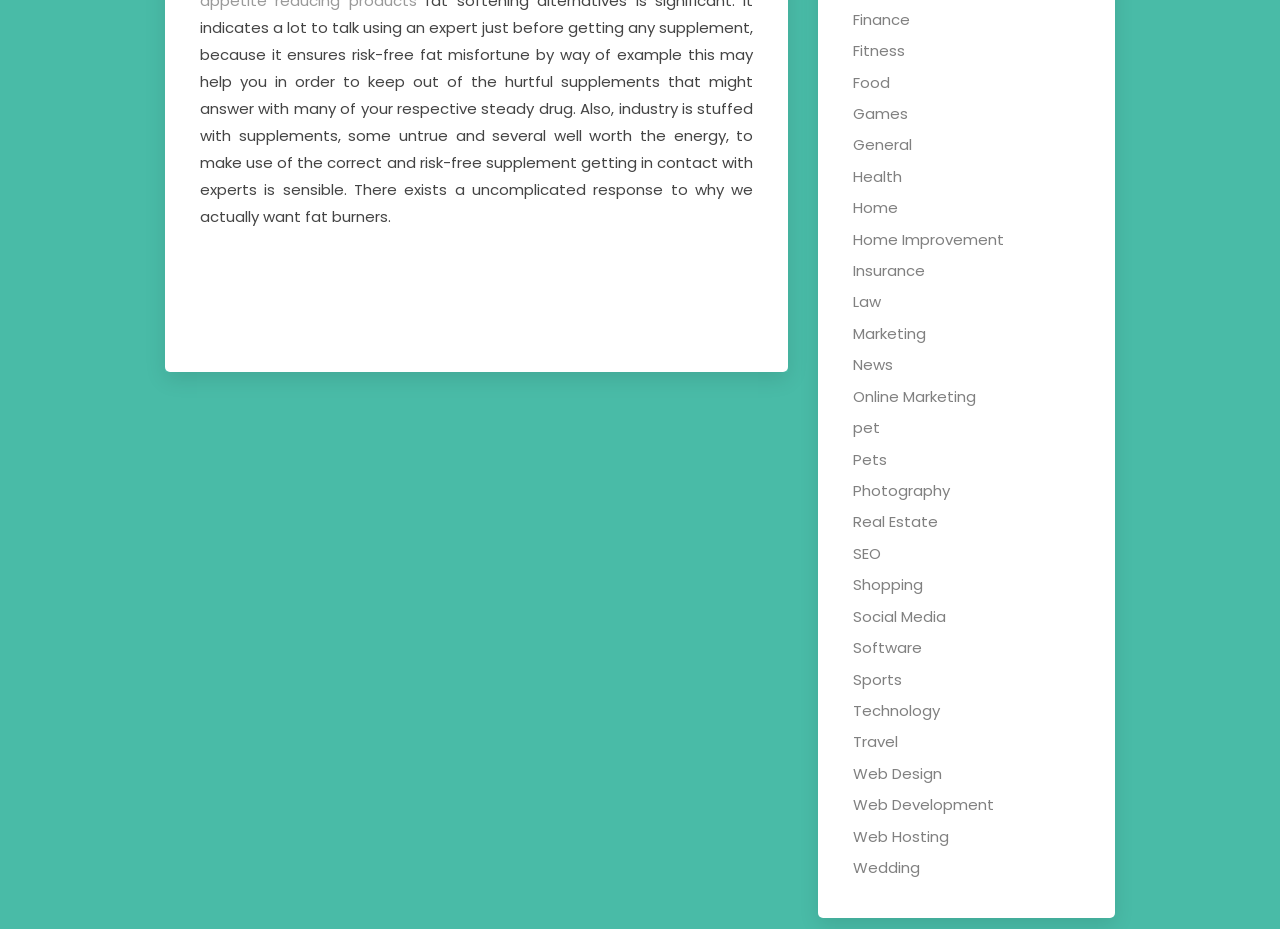Extract the bounding box coordinates for the described element: "Law". The coordinates should be represented as four float numbers between 0 and 1: [left, top, right, bottom].

[0.667, 0.314, 0.689, 0.336]